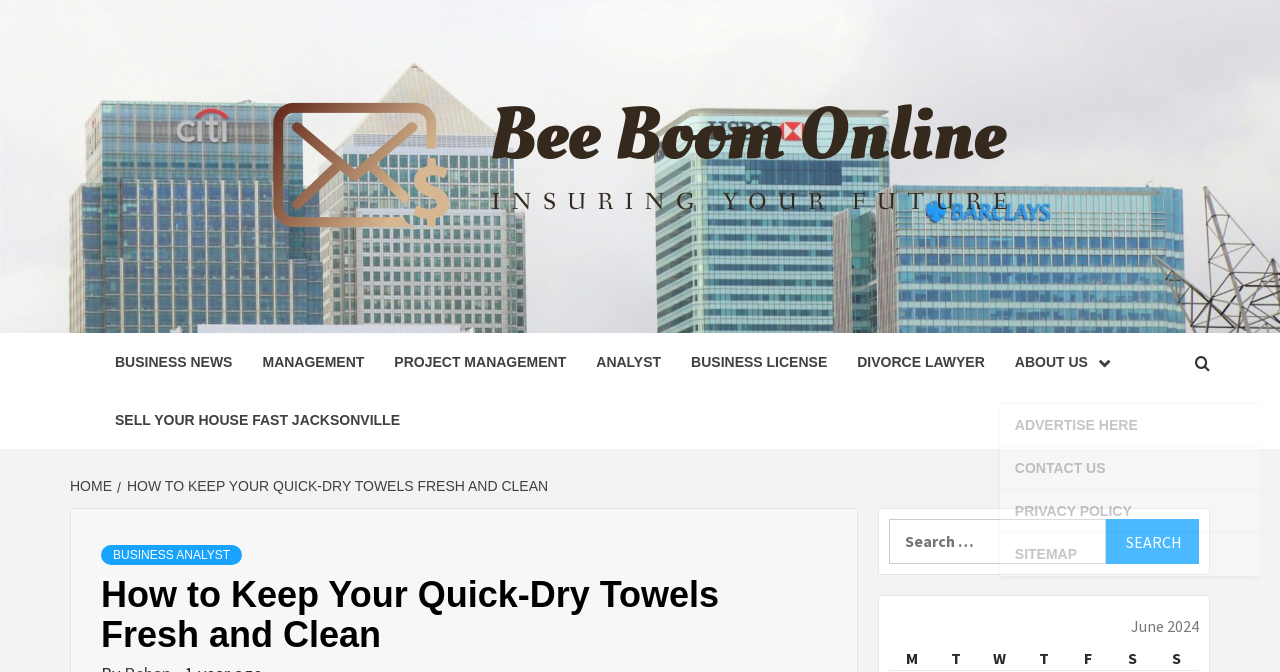Please identify the bounding box coordinates of the area that needs to be clicked to fulfill the following instruction: "Click the 'appointment online' link."

None